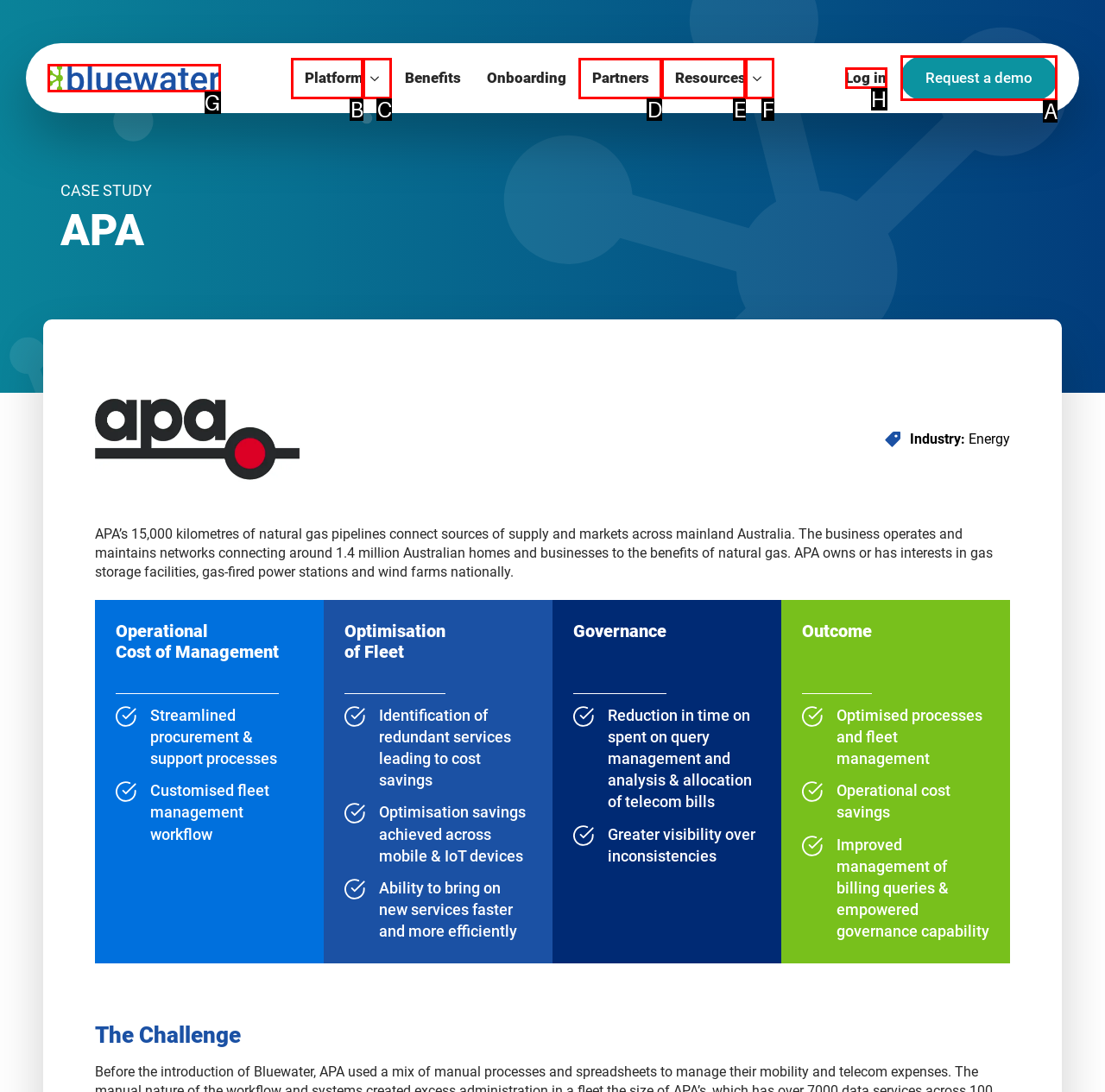Tell me which letter corresponds to the UI element that will allow you to Request a demo. Answer with the letter directly.

A